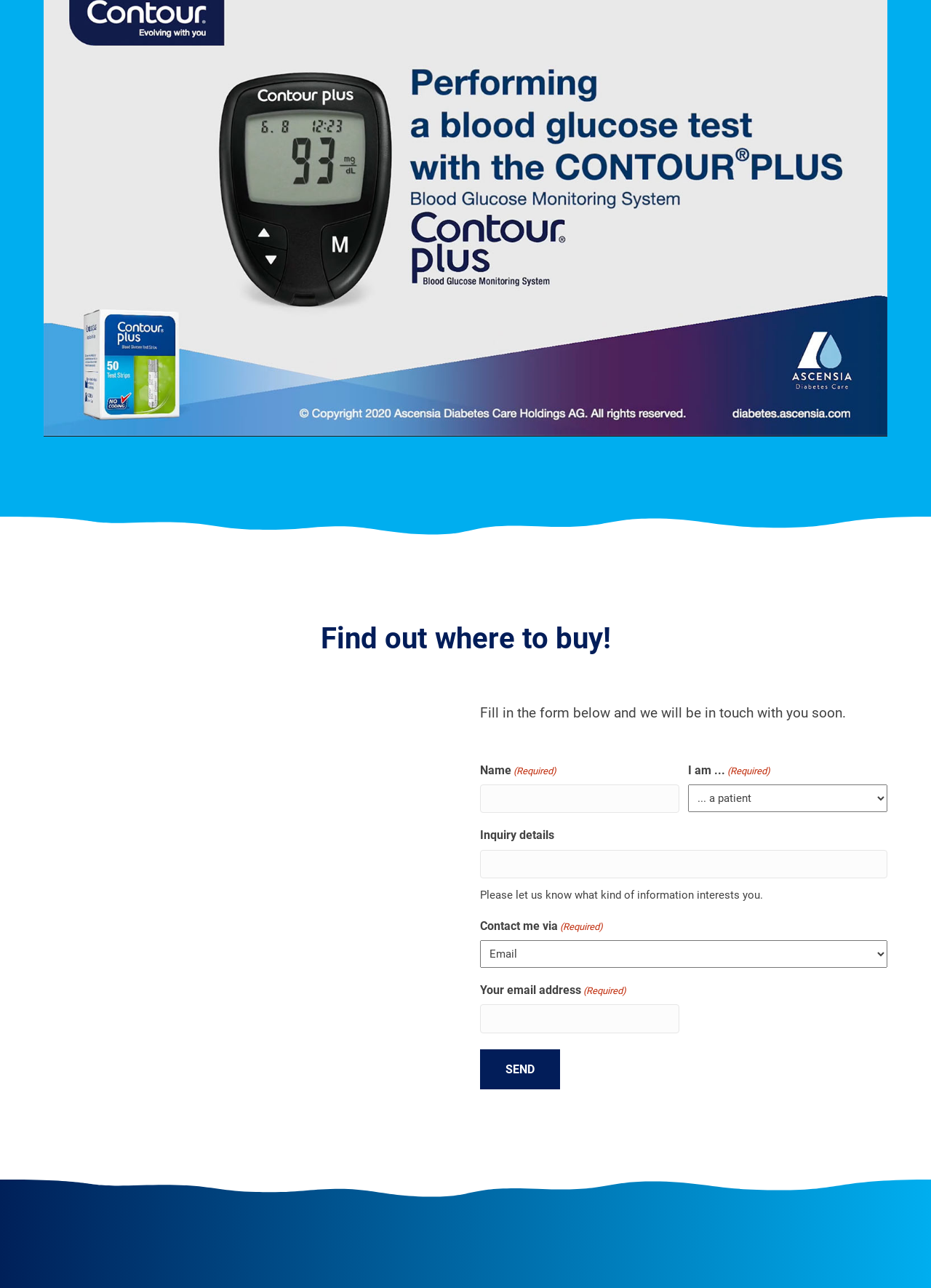Reply to the question with a single word or phrase:
What is the initial time shown on the timer?

00:00